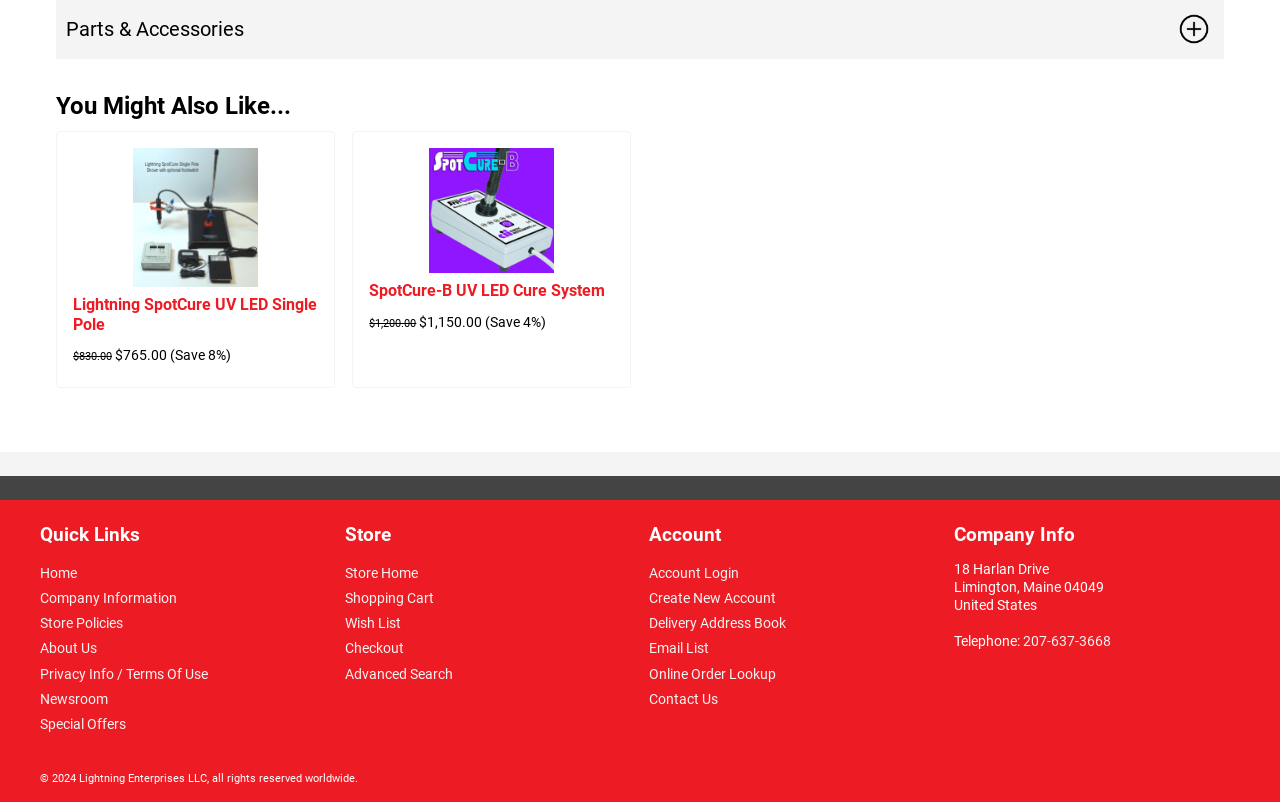Provide a short, one-word or phrase answer to the question below:
How many links are in the 'Quick Links' section?

8